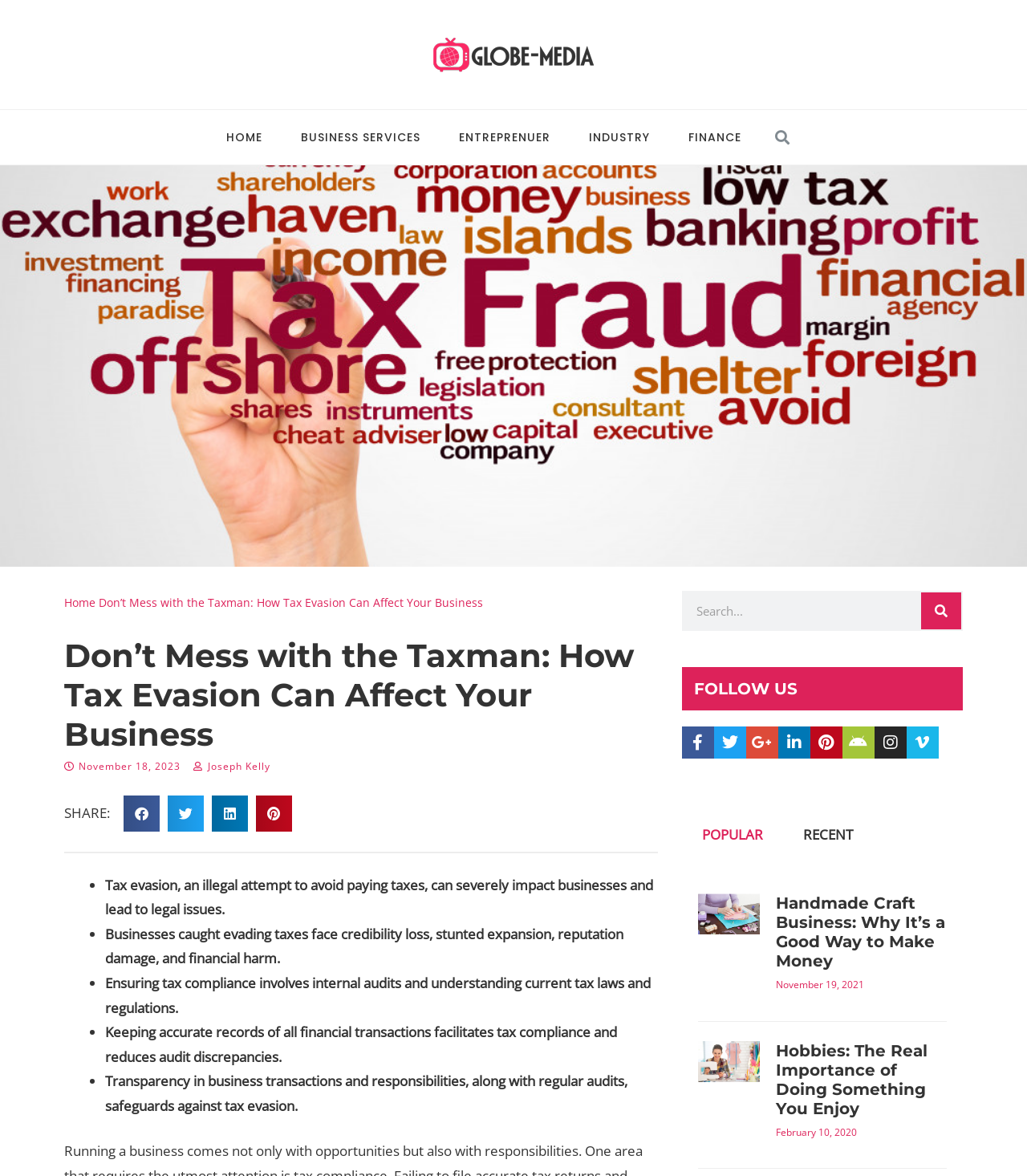Pinpoint the bounding box coordinates for the area that should be clicked to perform the following instruction: "Search for something".

[0.749, 0.105, 0.945, 0.128]